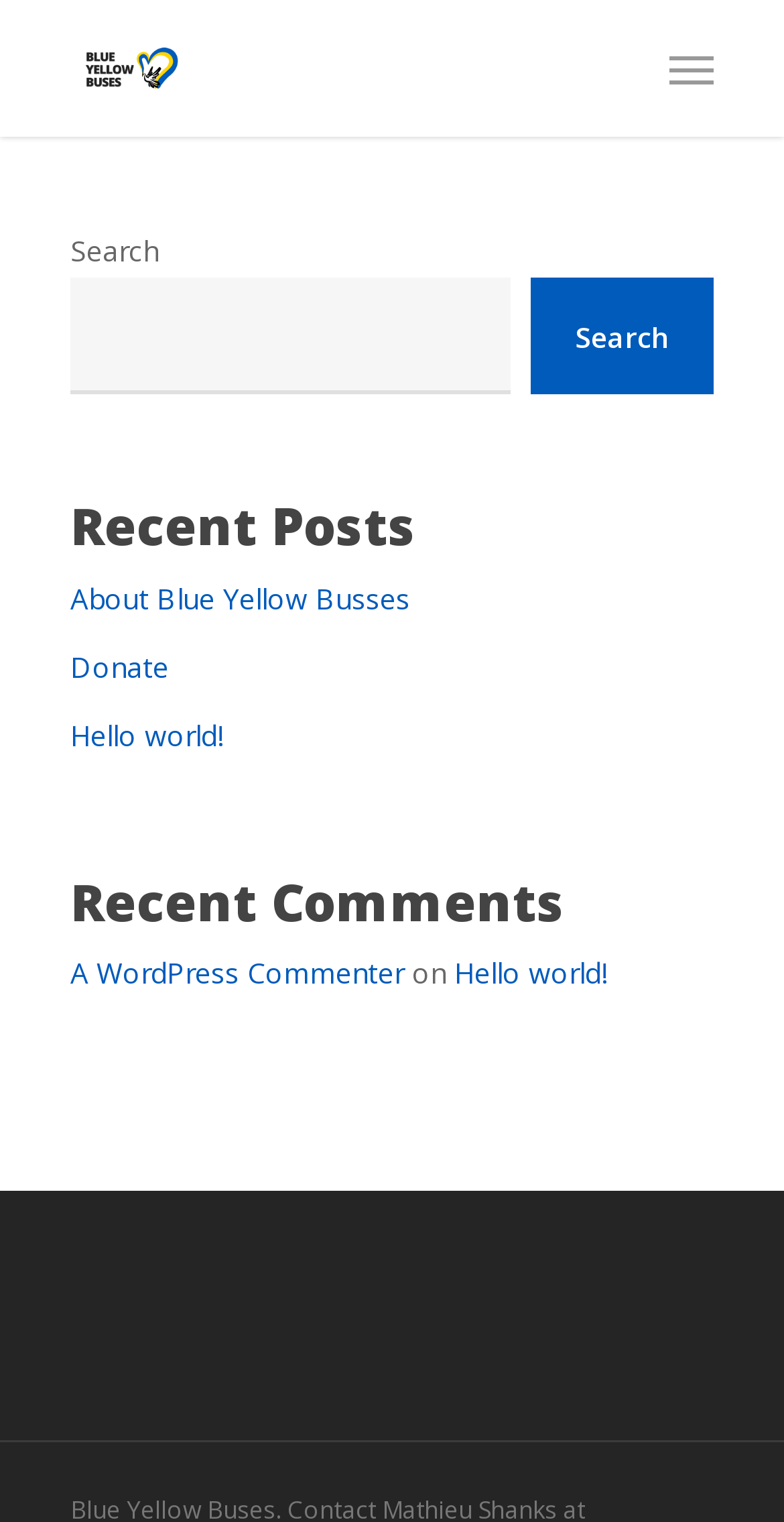Provide your answer in a single word or phrase: 
How many links are under the 'Recent Posts' heading?

3